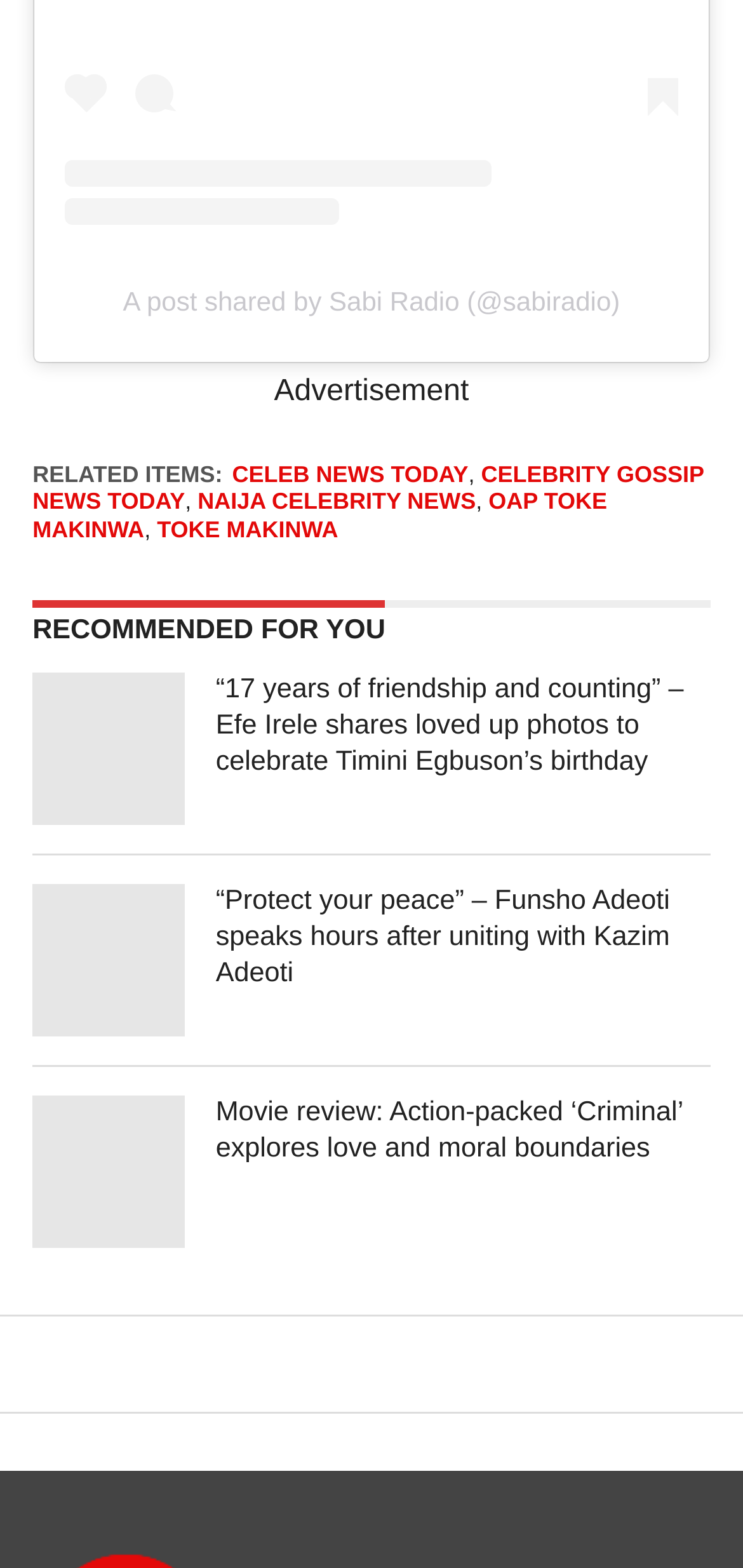Please answer the following question using a single word or phrase: Who is the OAP mentioned?

Toke Makinwa